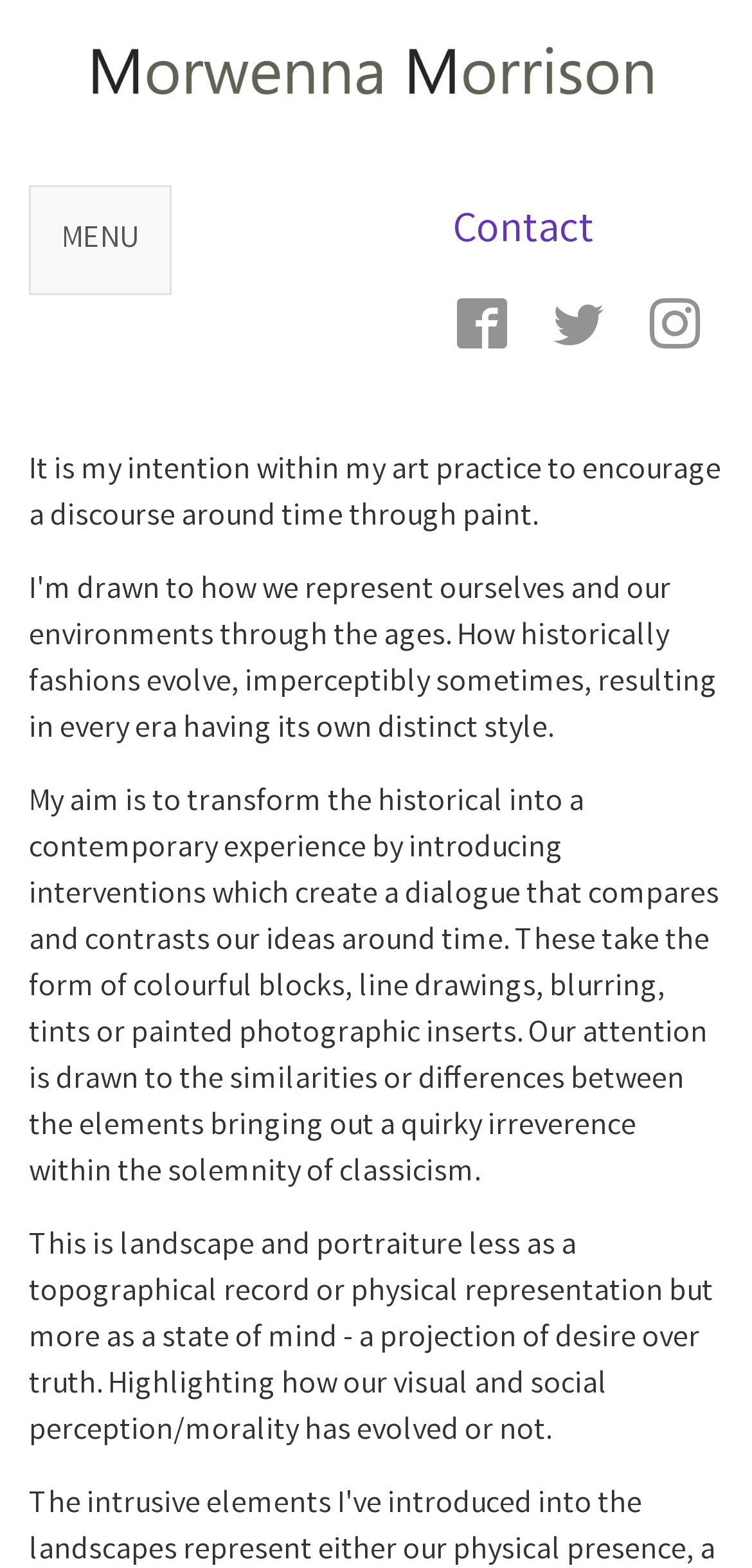Produce a meticulous description of the webpage.

The webpage is an artist statement by Morwenna Morrison. At the top left corner, there is a link to "Skip to main content" followed by a link to "Home" with an accompanying image. Below these links, a "MENU" link is positioned. 

On the right side of the page, an article section begins, containing a link to "Contact". 

The main content of the page is divided into three paragraphs of text. The first paragraph, located near the top of the page, discusses the artist's intention to encourage a discourse around time through their art practice. 

Below this, the second paragraph explains how the artist aims to transform historical experiences into contemporary ones by introducing interventions that create a dialogue between different elements. 

The third and final paragraph, positioned near the bottom of the page, describes the artist's approach to landscape and portraiture as a state of mind, highlighting how visual and social perception has evolved over time.